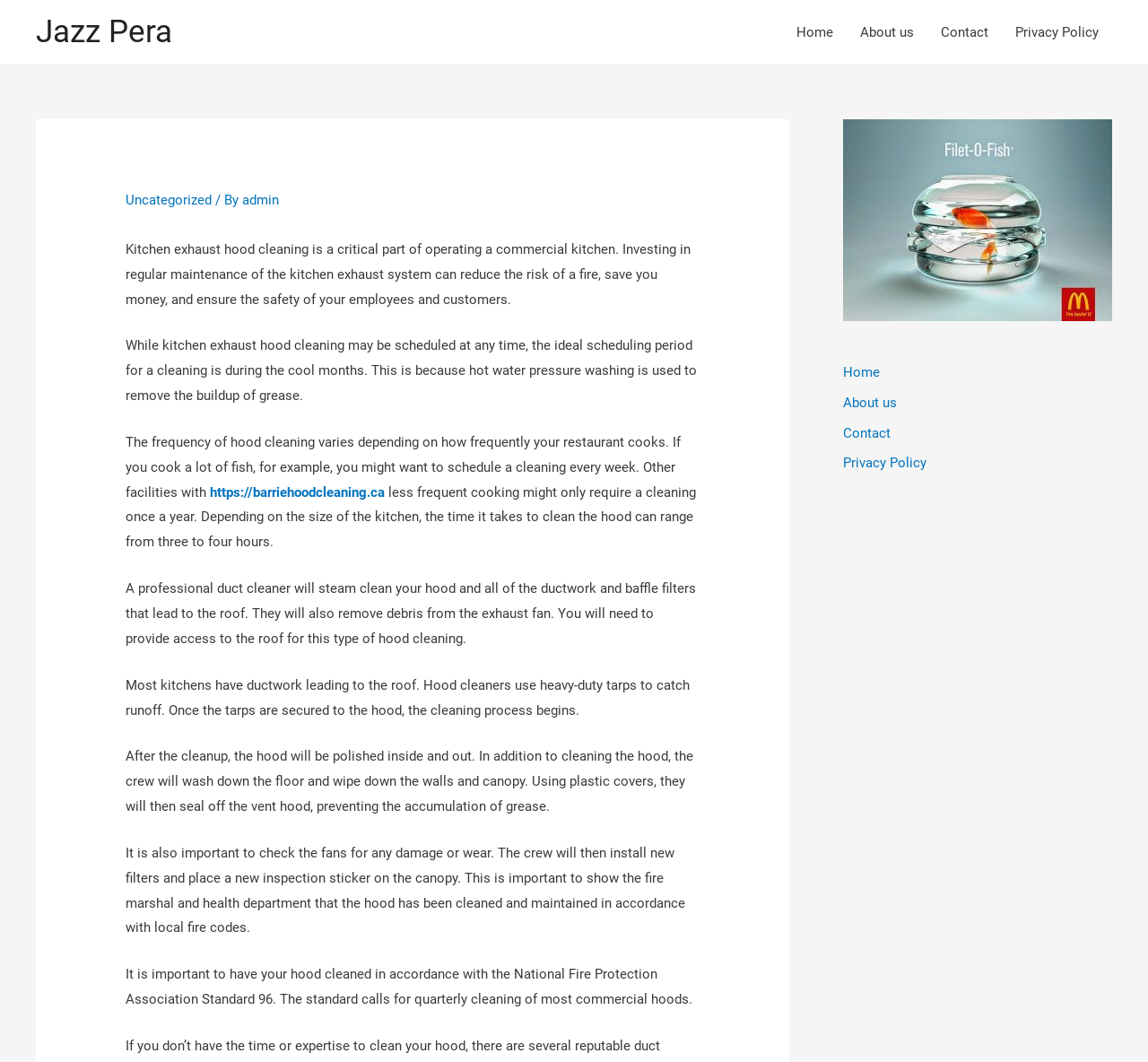Provide the bounding box coordinates of the HTML element this sentence describes: "About us".

[0.734, 0.371, 0.781, 0.387]